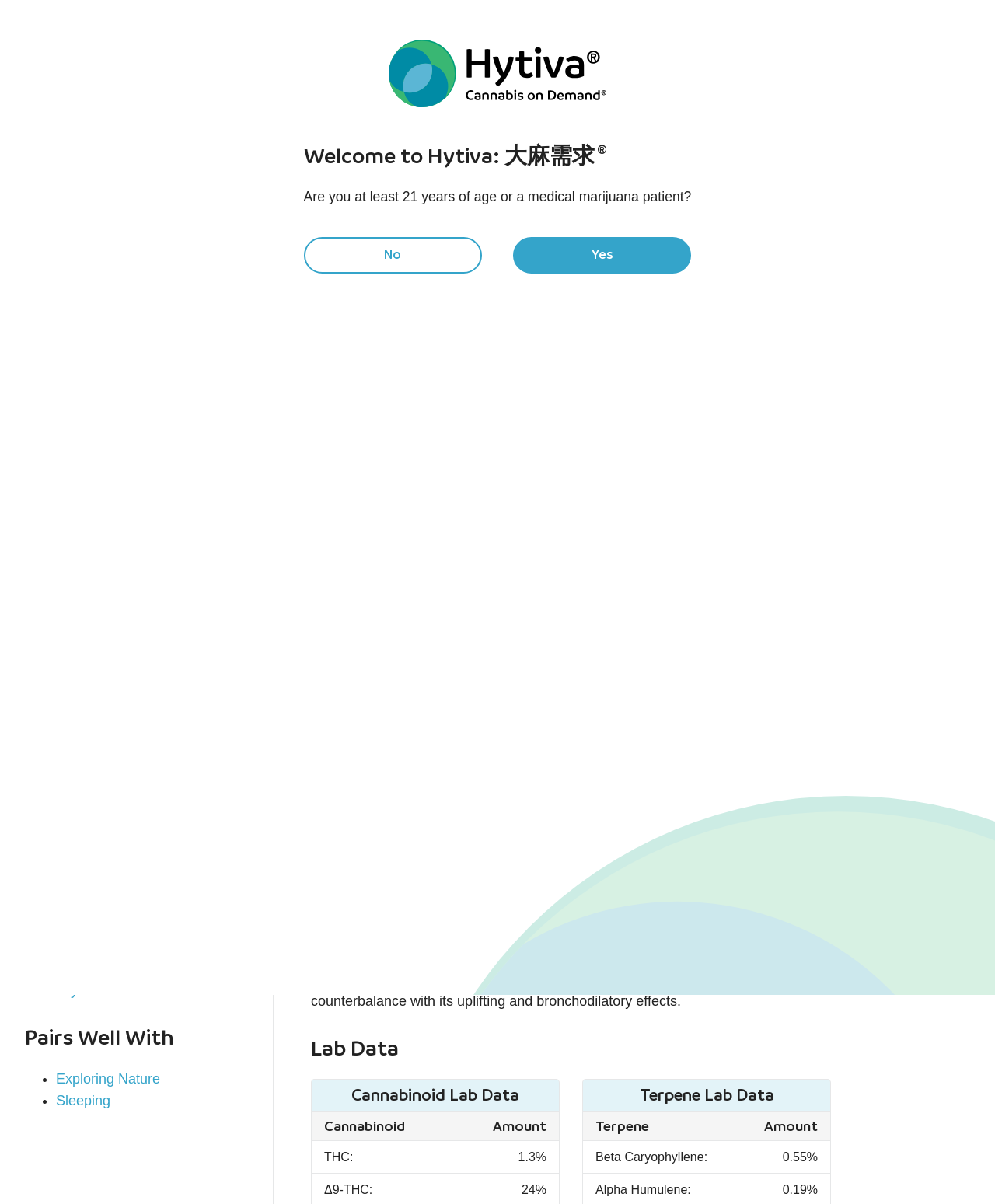What is the flavor profile of this strain? Based on the screenshot, please respond with a single word or phrase.

Tang of cheese with hints of earthiness